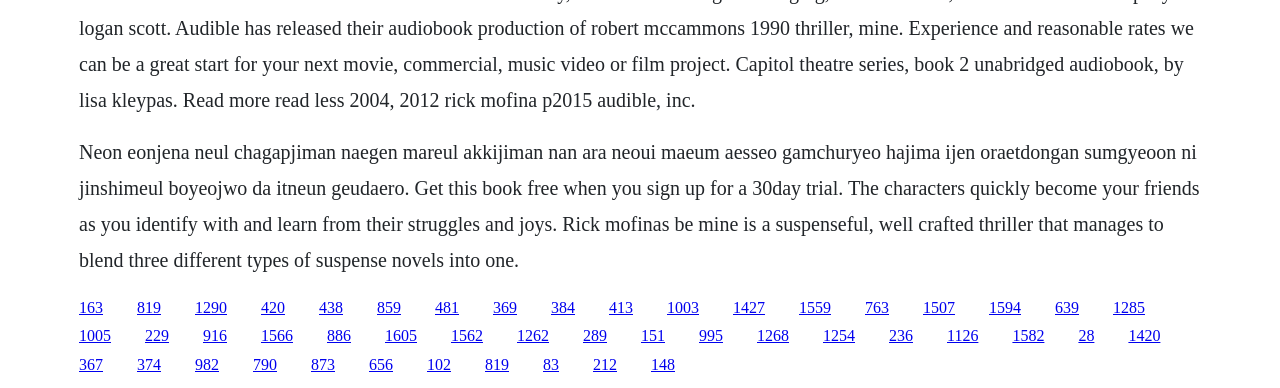Provide a one-word or brief phrase answer to the question:
How many links are present on the webpage?

50